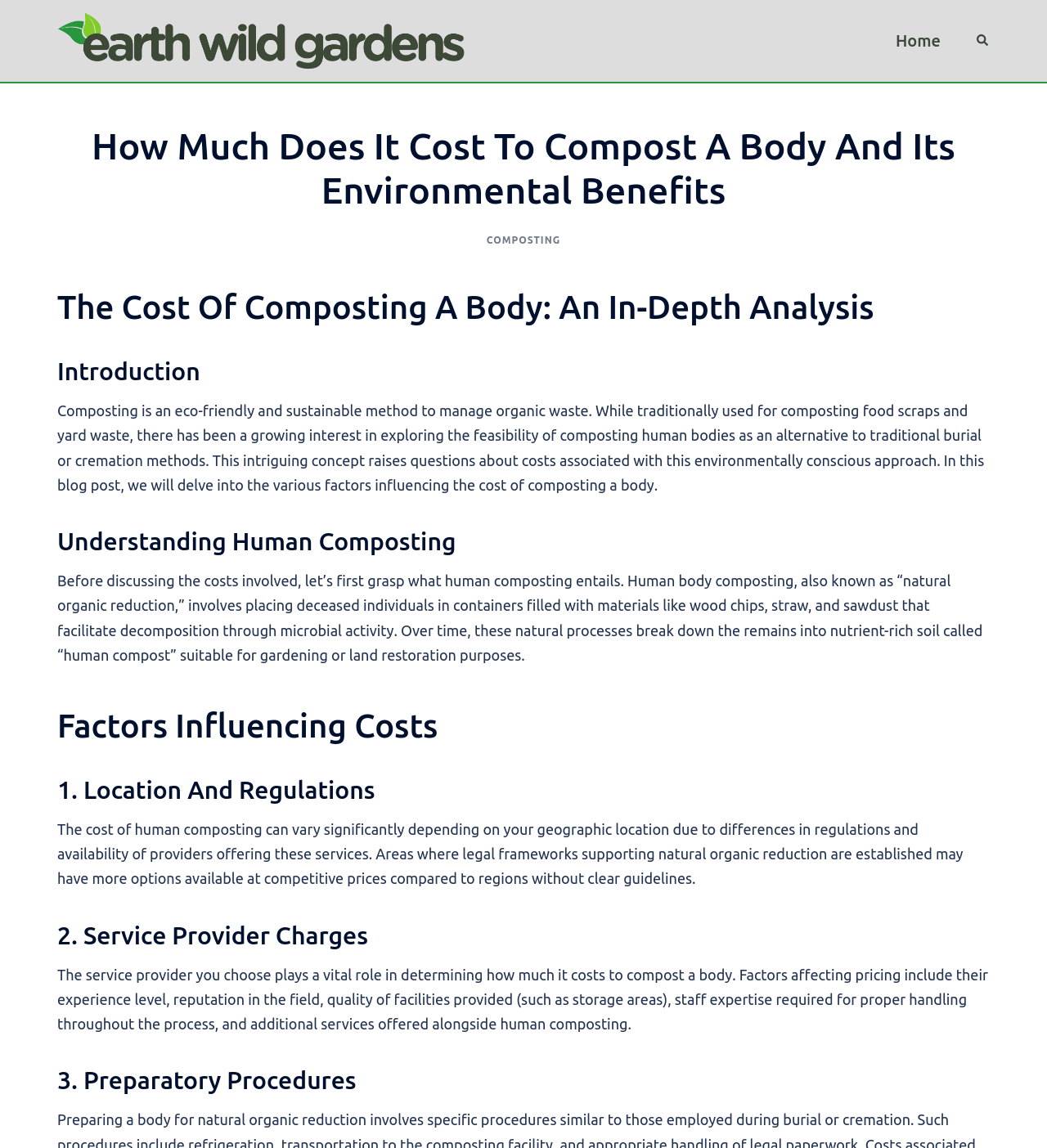Please study the image and answer the question comprehensively:
What is the purpose of human composting?

According to the webpage, the purpose of human composting is to produce nutrient-rich soil, also known as 'human compost', which can be used for gardening or land restoration purposes.